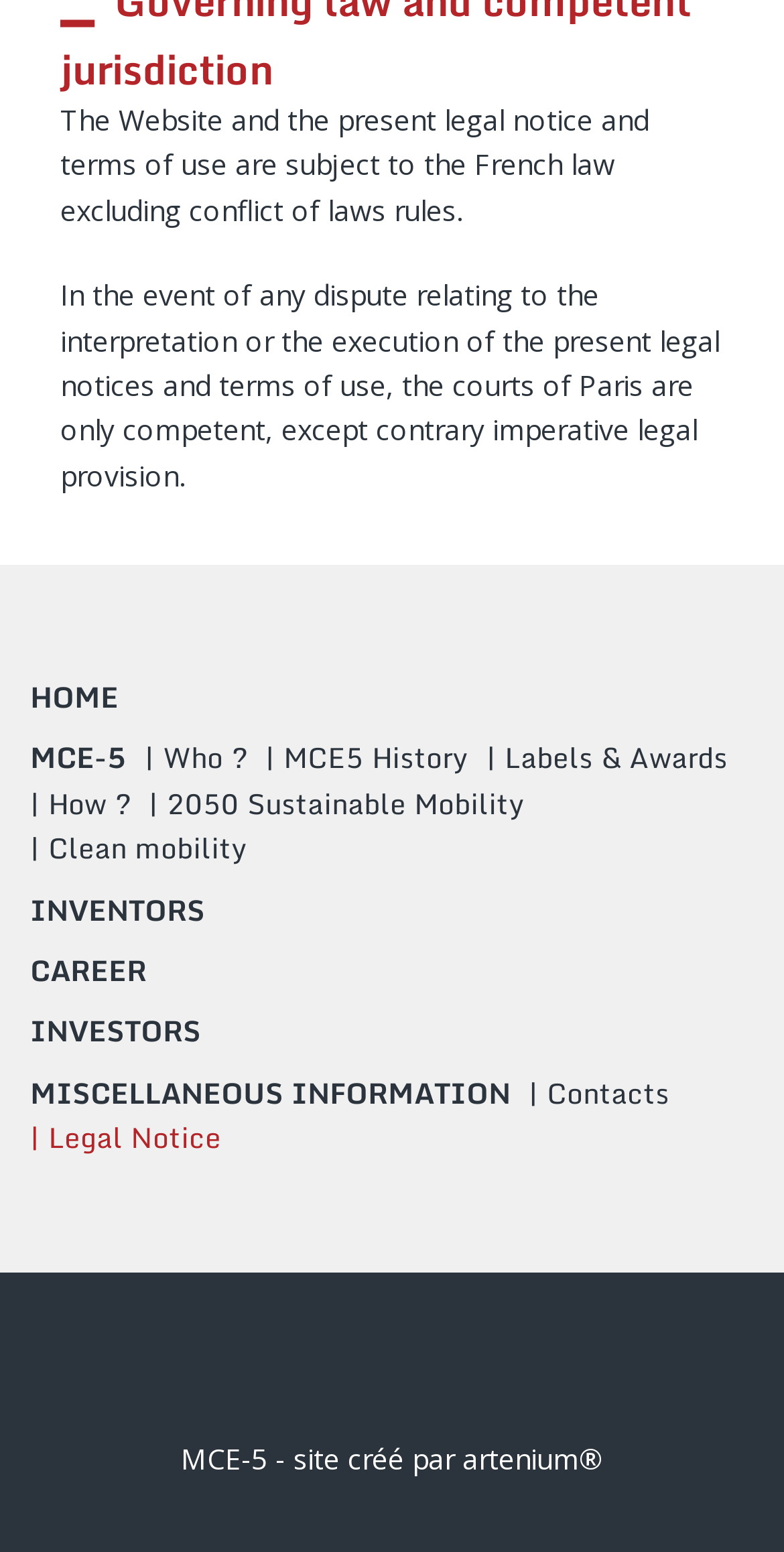Determine the bounding box coordinates of the clickable element necessary to fulfill the instruction: "learn about who is behind MCE-5". Provide the coordinates as four float numbers within the 0 to 1 range, i.e., [left, top, right, bottom].

[0.185, 0.473, 0.315, 0.503]